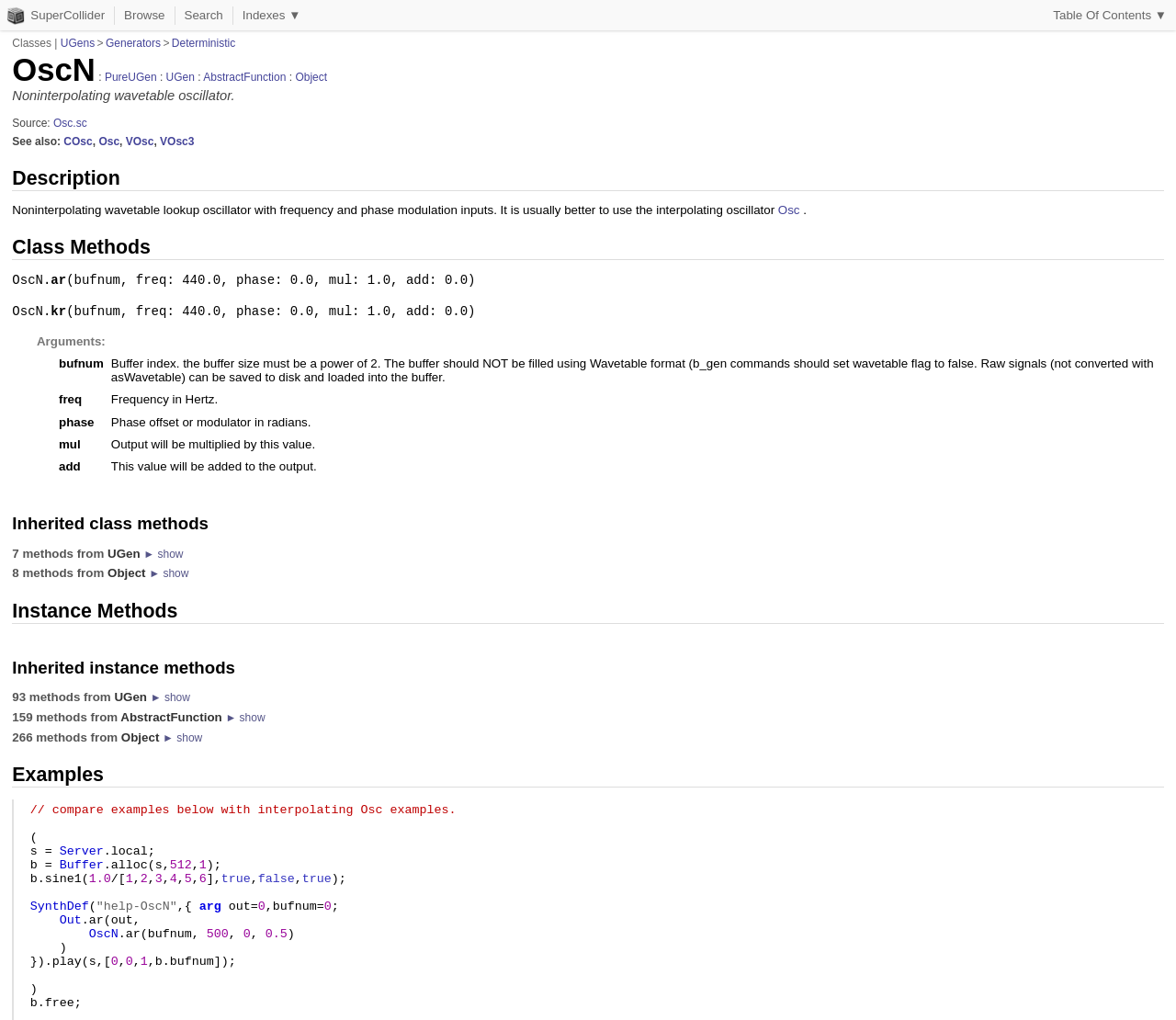Given the element description Instance Methods, specify the bounding box coordinates of the corresponding UI element in the format (top-left x, top-left y, bottom-right x, bottom-right y). All values must be between 0 and 1.

[0.01, 0.588, 0.151, 0.61]